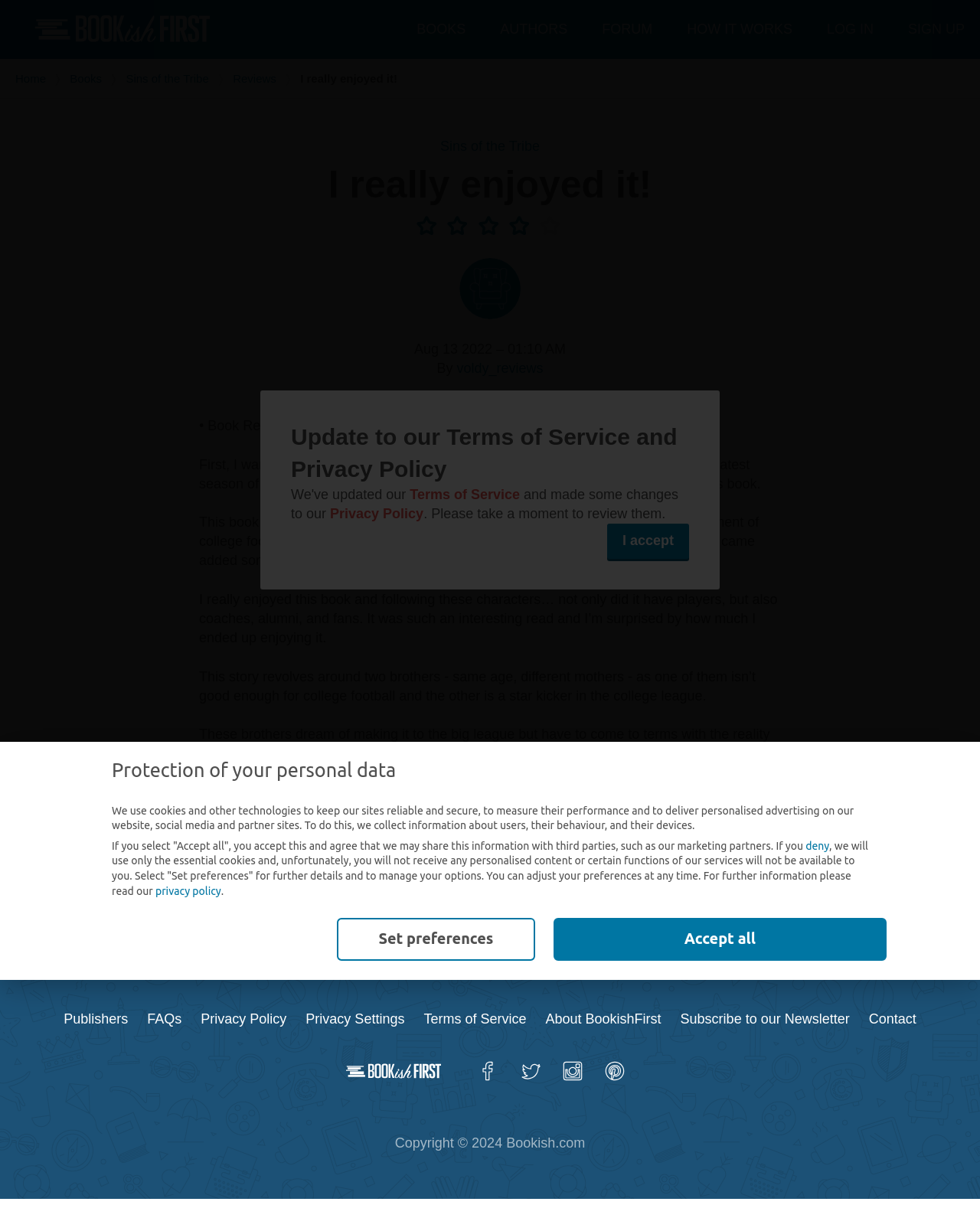Please provide a one-word or phrase answer to the question: 
How many social media platforms can you follow BookishFirst on?

4